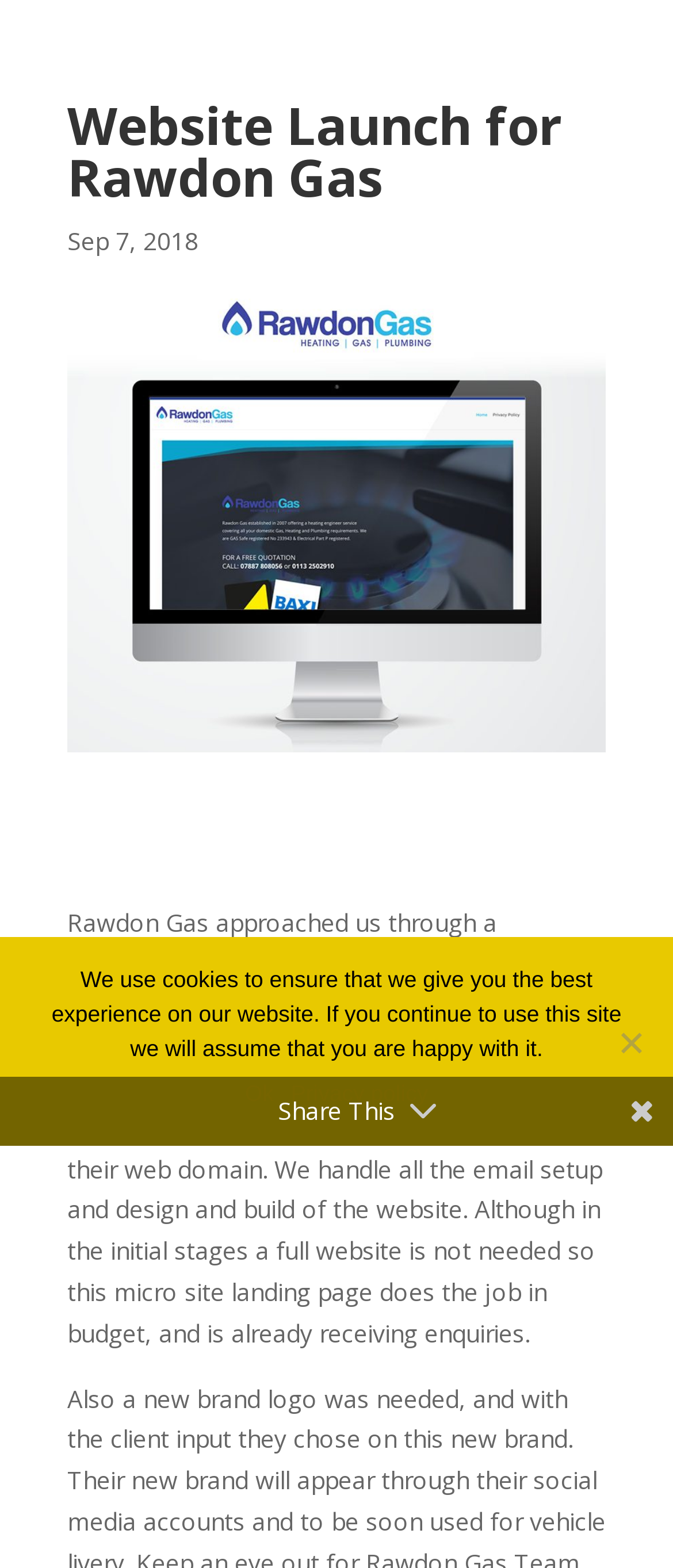What is the date of the website launch?
Please use the image to provide an in-depth answer to the question.

I found the date of the website launch by looking at the static text element located at [0.1, 0.143, 0.295, 0.164] which contains the text 'Sep 7, 2018'.